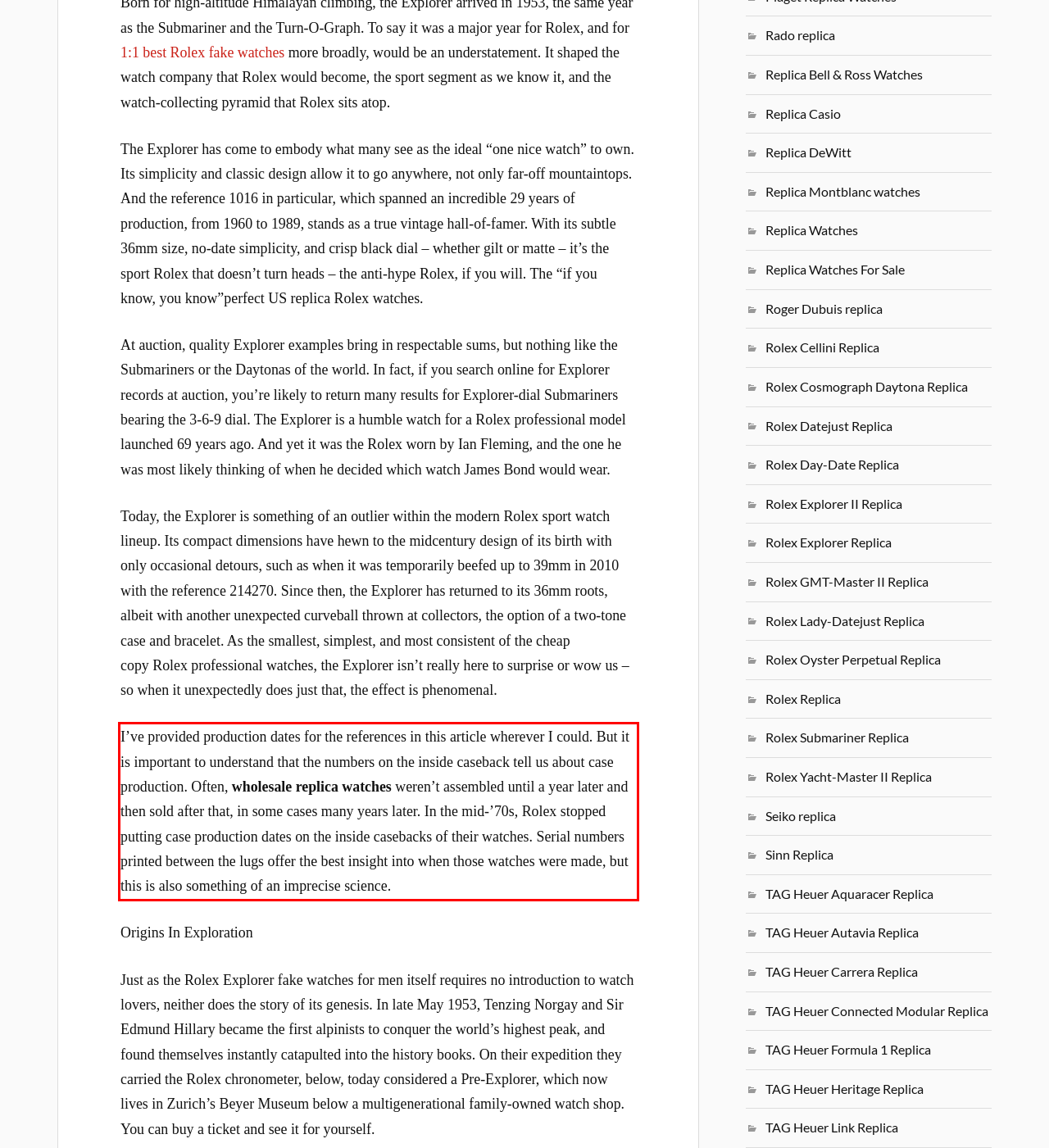Please identify and extract the text content from the UI element encased in a red bounding box on the provided webpage screenshot.

I’ve provided production dates for the references in this article wherever I could. But it is important to understand that the numbers on the inside caseback tell us about case production. Often, wholesale replica watches weren’t assembled until a year later and then sold after that, in some cases many years later. In the mid-’70s, Rolex stopped putting case production dates on the inside casebacks of their watches. Serial numbers printed between the lugs offer the best insight into when those watches were made, but this is also something of an imprecise science.